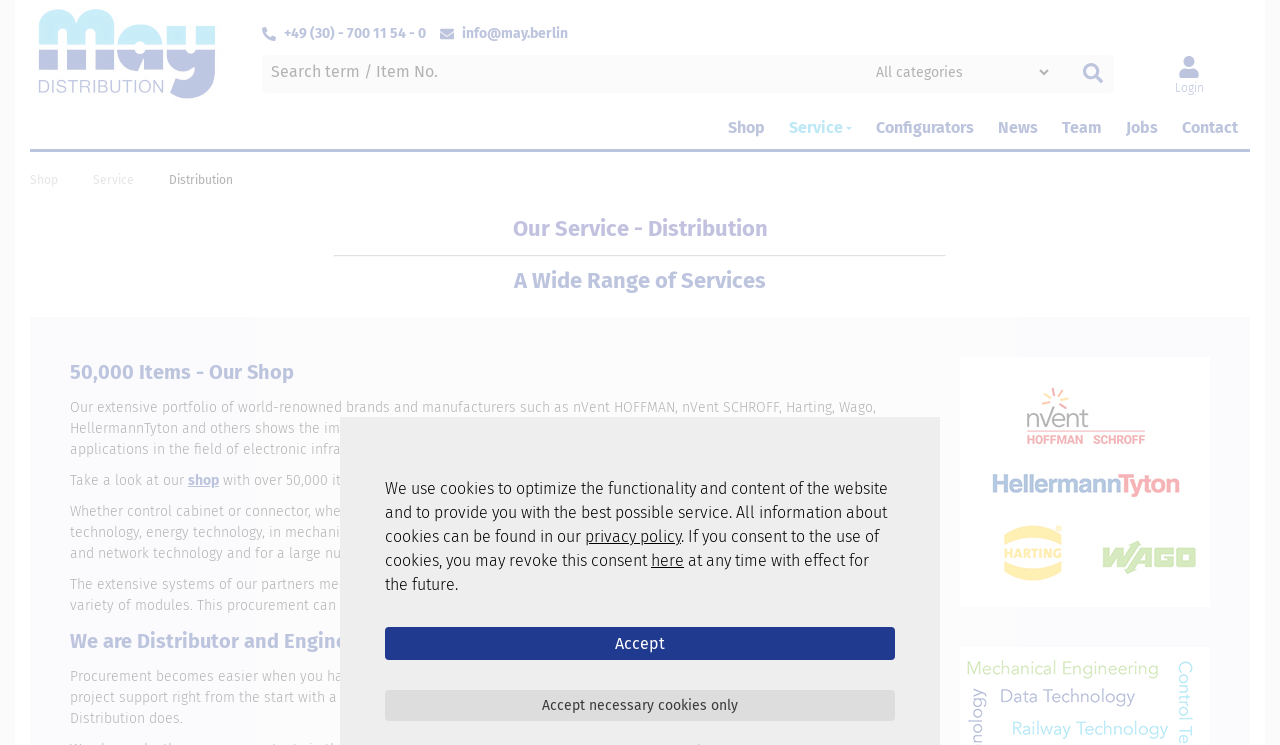Please determine the heading text of this webpage.

Our Service - Distribution